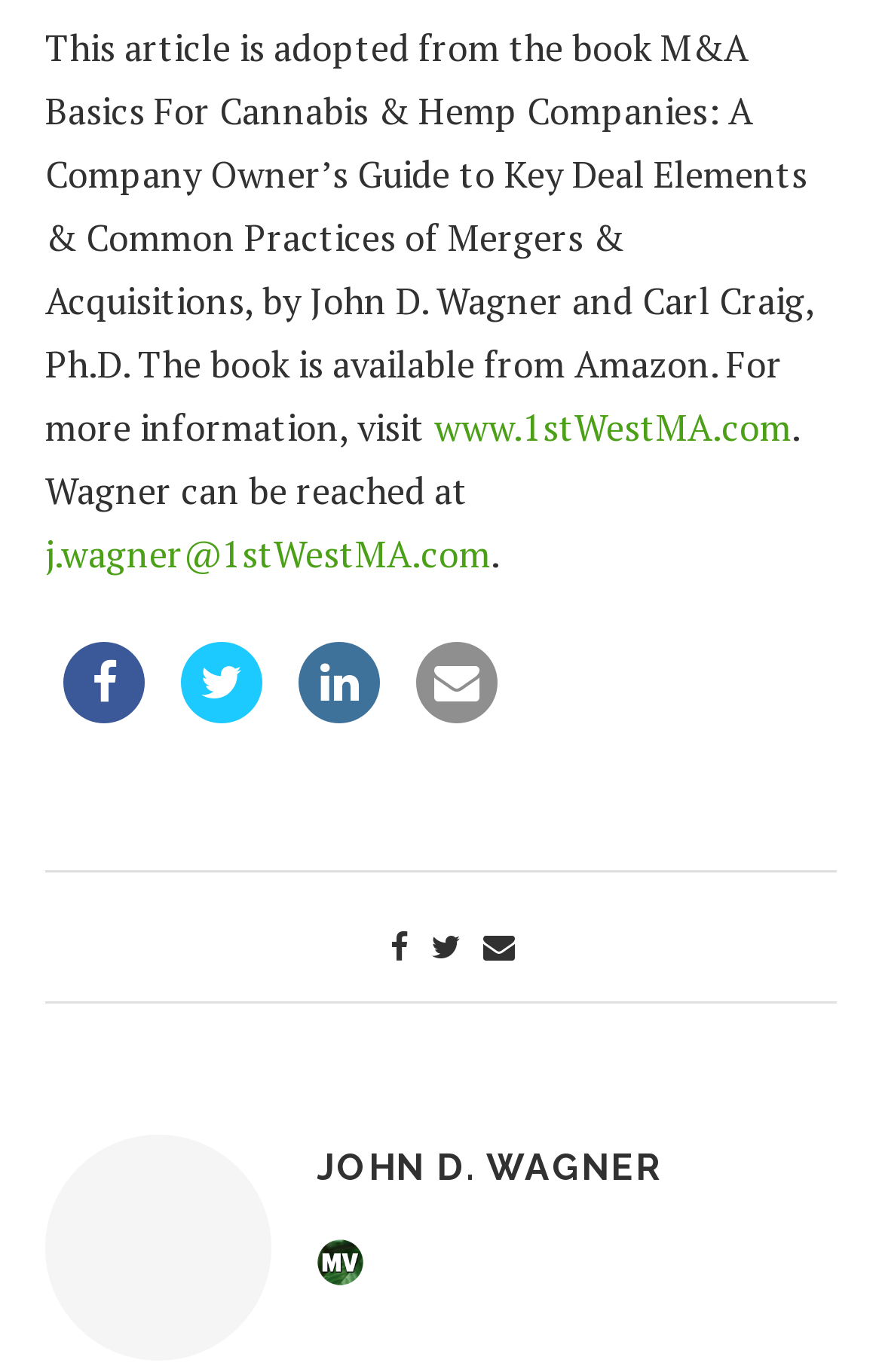Please locate the UI element described by "Share on Facebook Share" and provide its bounding box coordinates.

[0.072, 0.469, 0.164, 0.567]